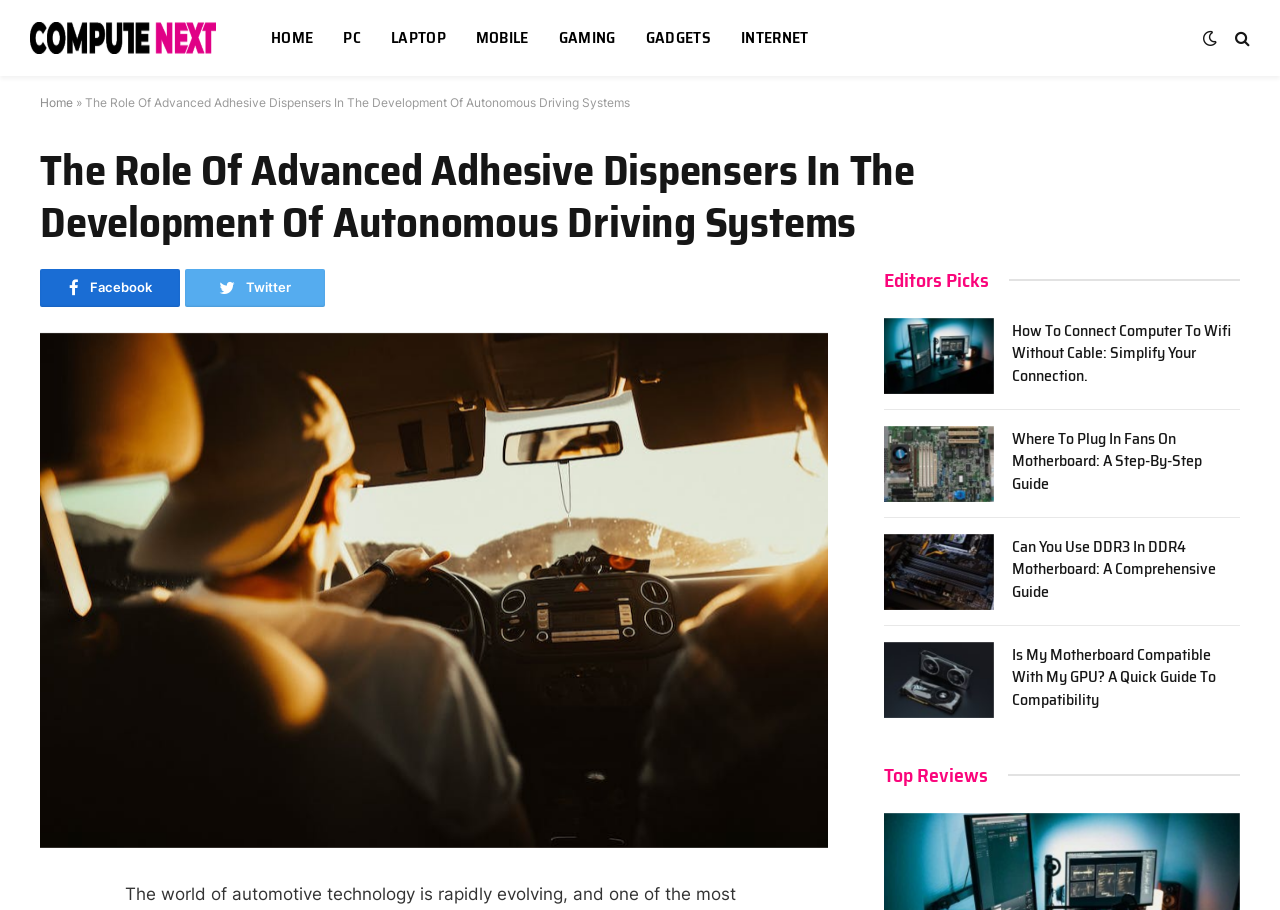Please provide a one-word or short phrase answer to the question:
What is the topic of the main article on the webpage?

Advanced Adhesive Dispensers in Autonomous Driving Systems